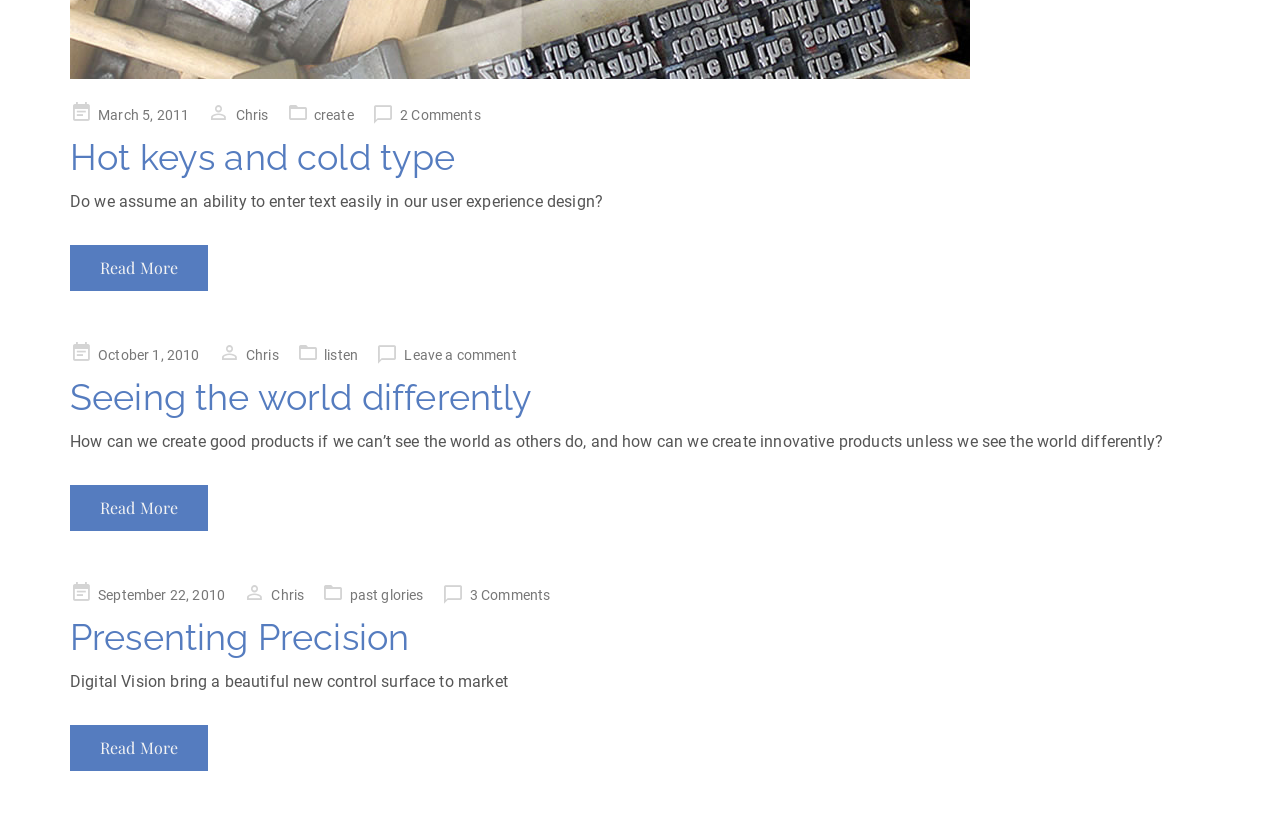Please specify the bounding box coordinates for the clickable region that will help you carry out the instruction: "Read article about hot keys and cold type".

[0.055, 0.166, 0.356, 0.218]